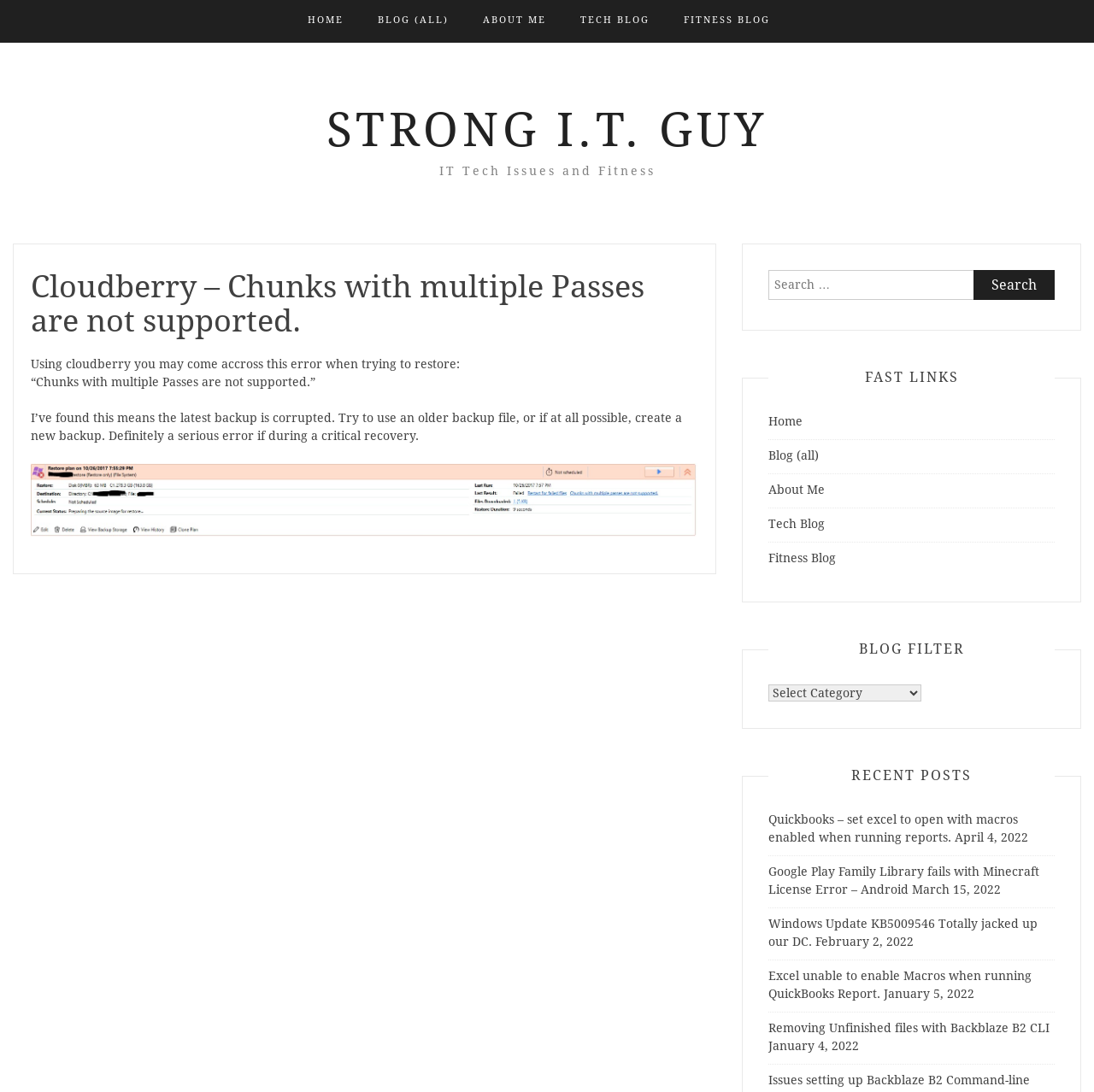Locate and generate the text content of the webpage's heading.

STRONG I.T. GUY